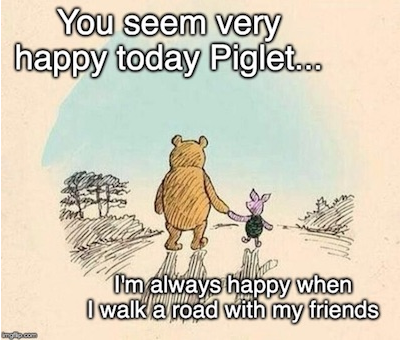Give a concise answer of one word or phrase to the question: 
What is Piglet's expression in the scene?

content